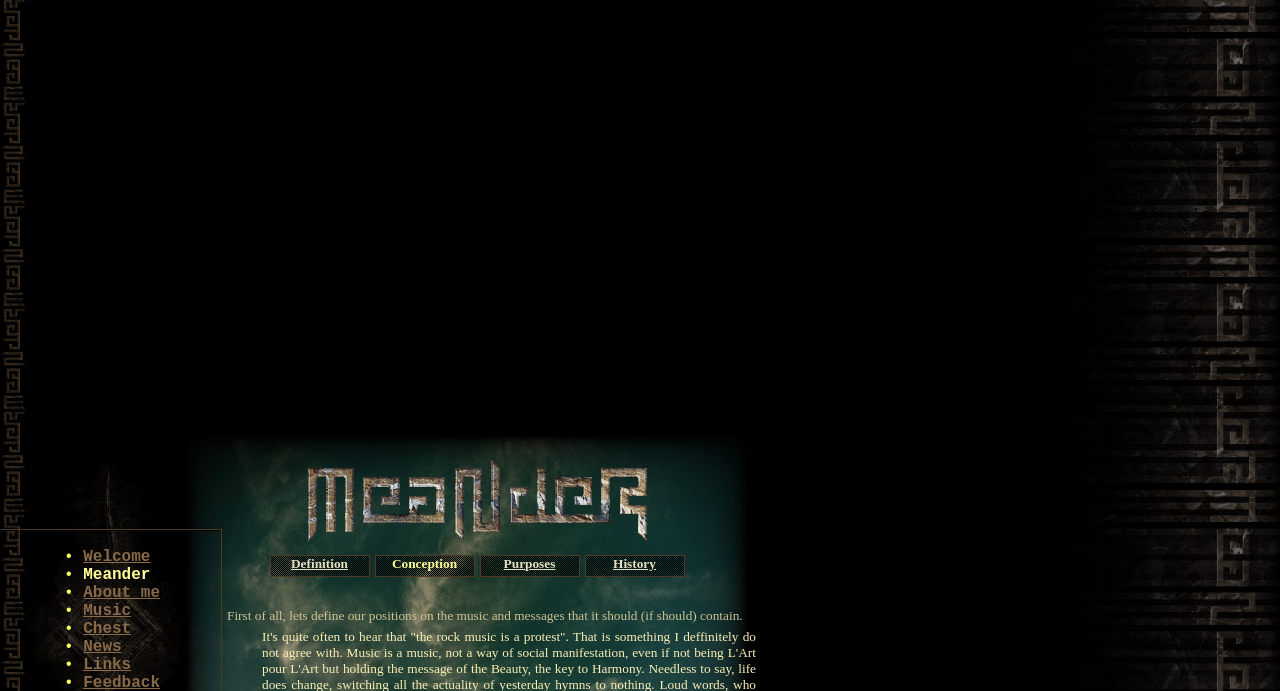Please specify the bounding box coordinates of the clickable section necessary to execute the following command: "Click the logo of Cleaning Team".

None